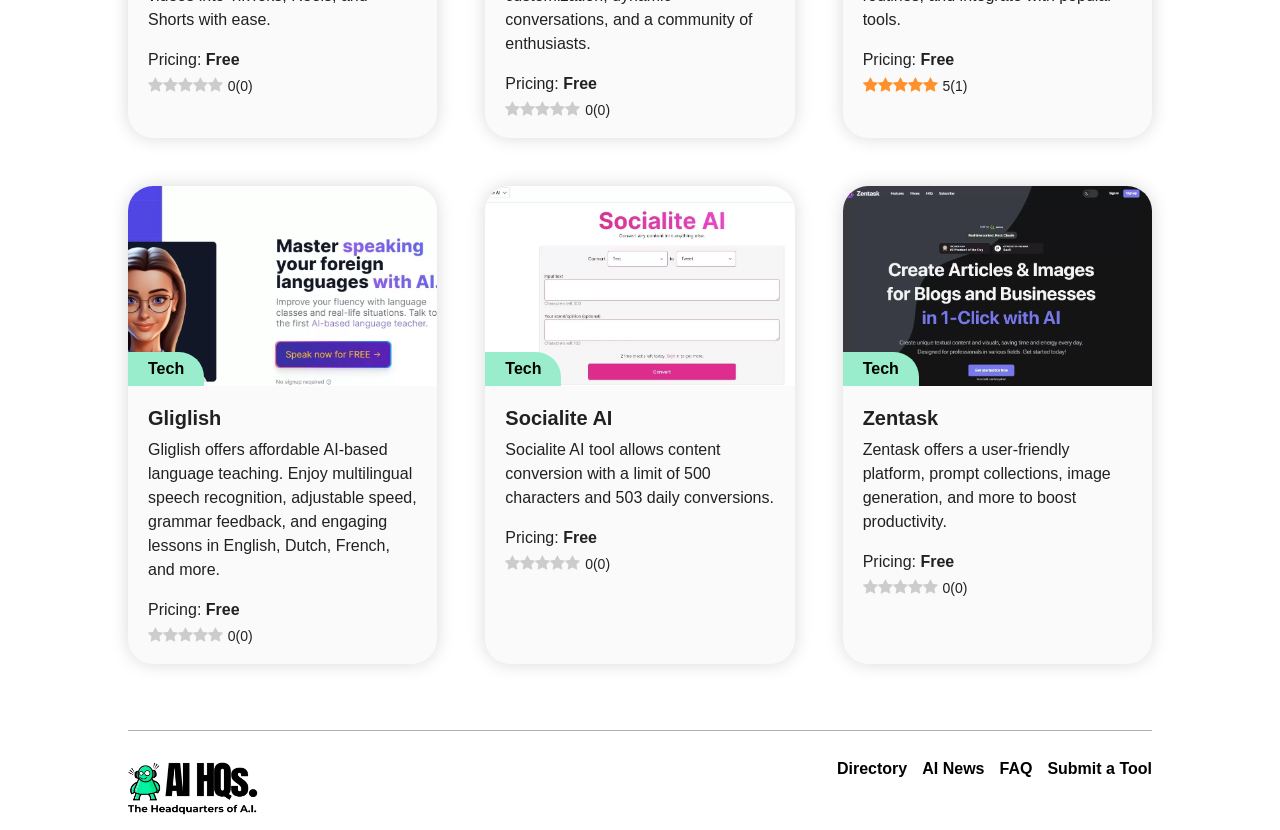For the element described, predict the bounding box coordinates as (top-left x, top-left y, bottom-right x, bottom-right y). All values should be between 0 and 1. Element description: AI News

[0.72, 0.912, 0.769, 0.941]